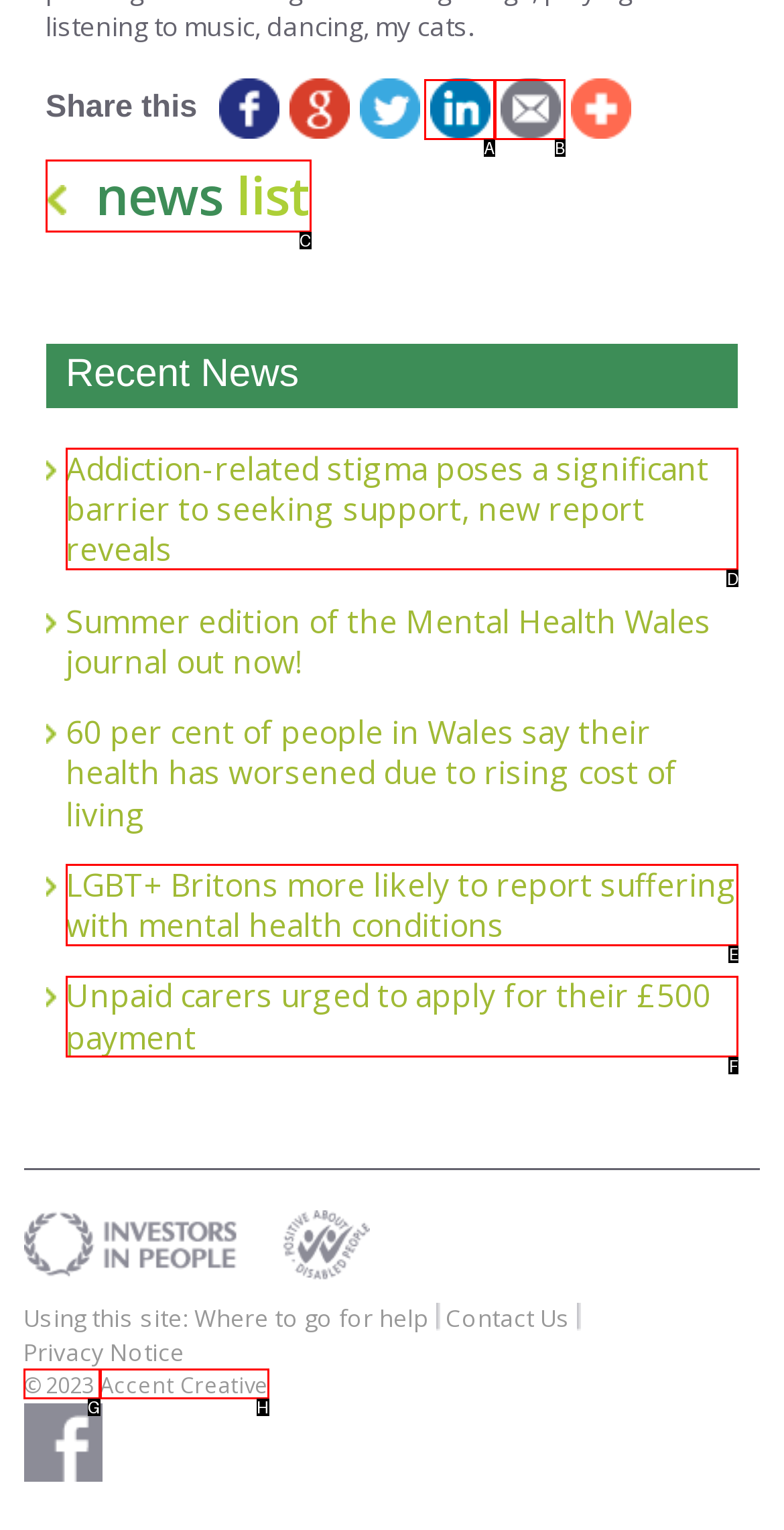Given the description: parent_node: Share this title="LinkedIn", identify the HTML element that corresponds to it. Respond with the letter of the correct option.

A